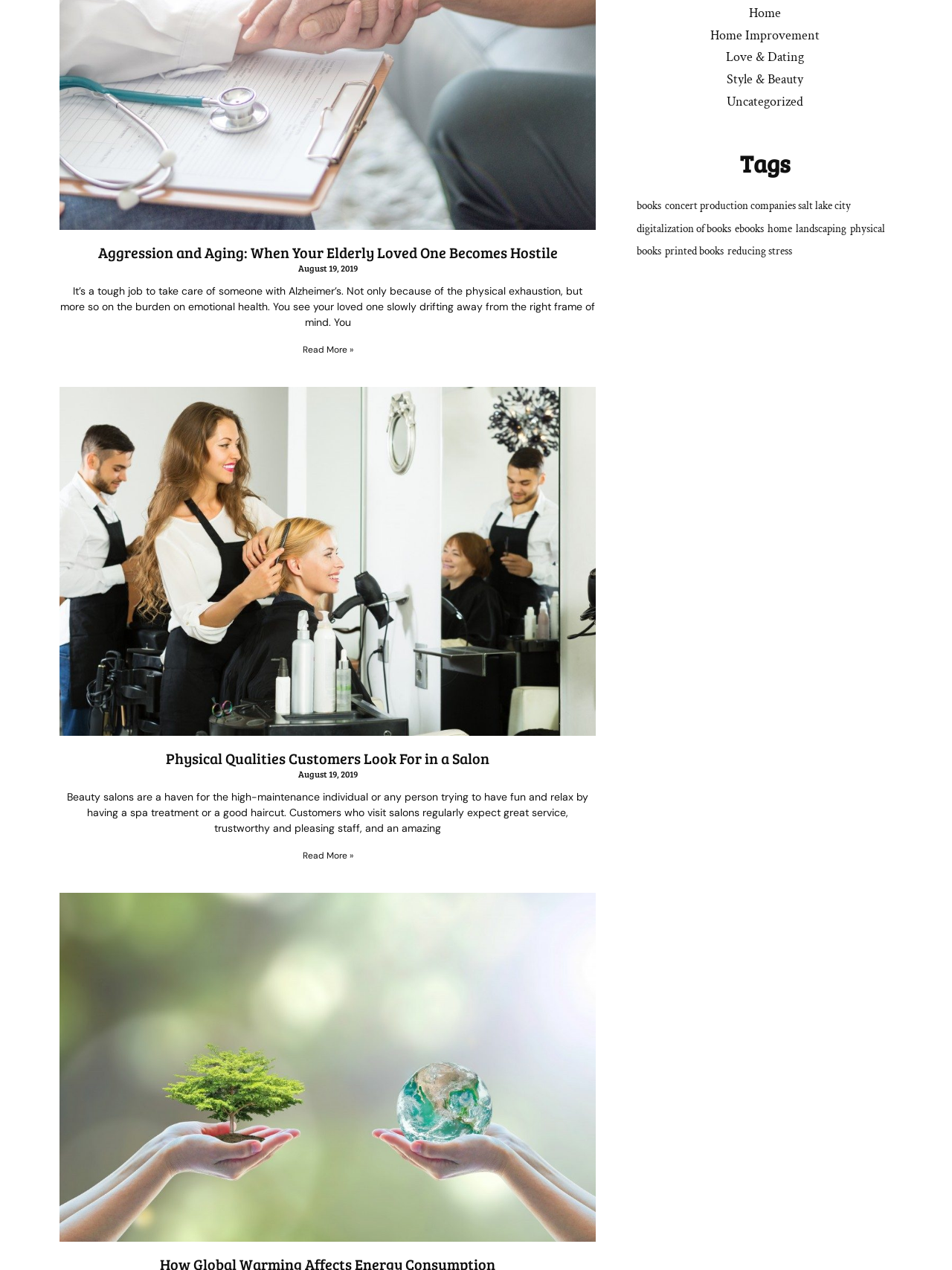Using the given description, provide the bounding box coordinates formatted as (top-left x, top-left y, bottom-right x, bottom-right y), with all values being floating point numbers between 0 and 1. Description: Uncategorized

[0.763, 0.073, 0.843, 0.087]